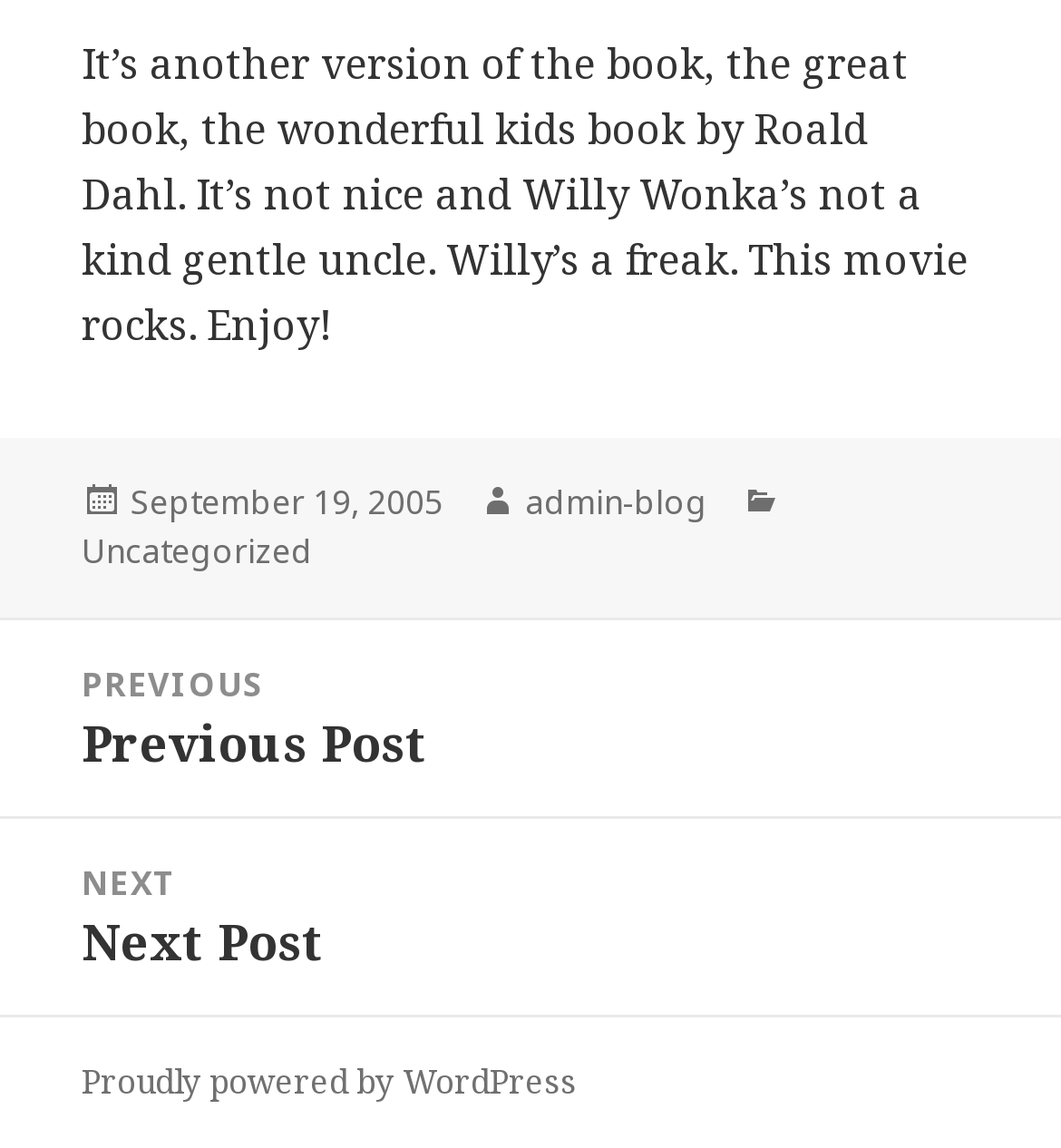Extract the bounding box for the UI element that matches this description: "Uncategorized".

[0.077, 0.459, 0.295, 0.502]